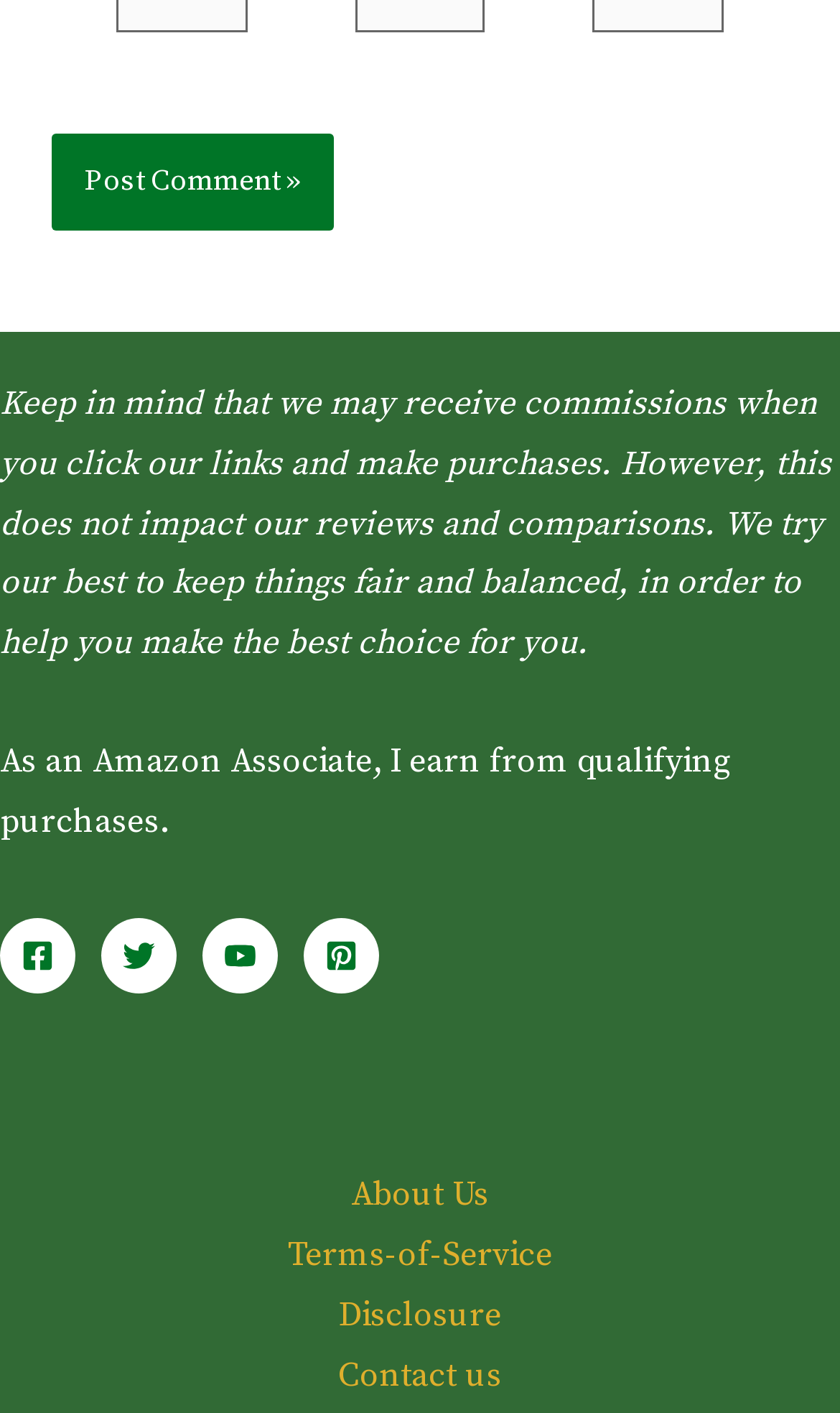Please locate the bounding box coordinates of the element that should be clicked to complete the given instruction: "Check the version for Denmark".

None